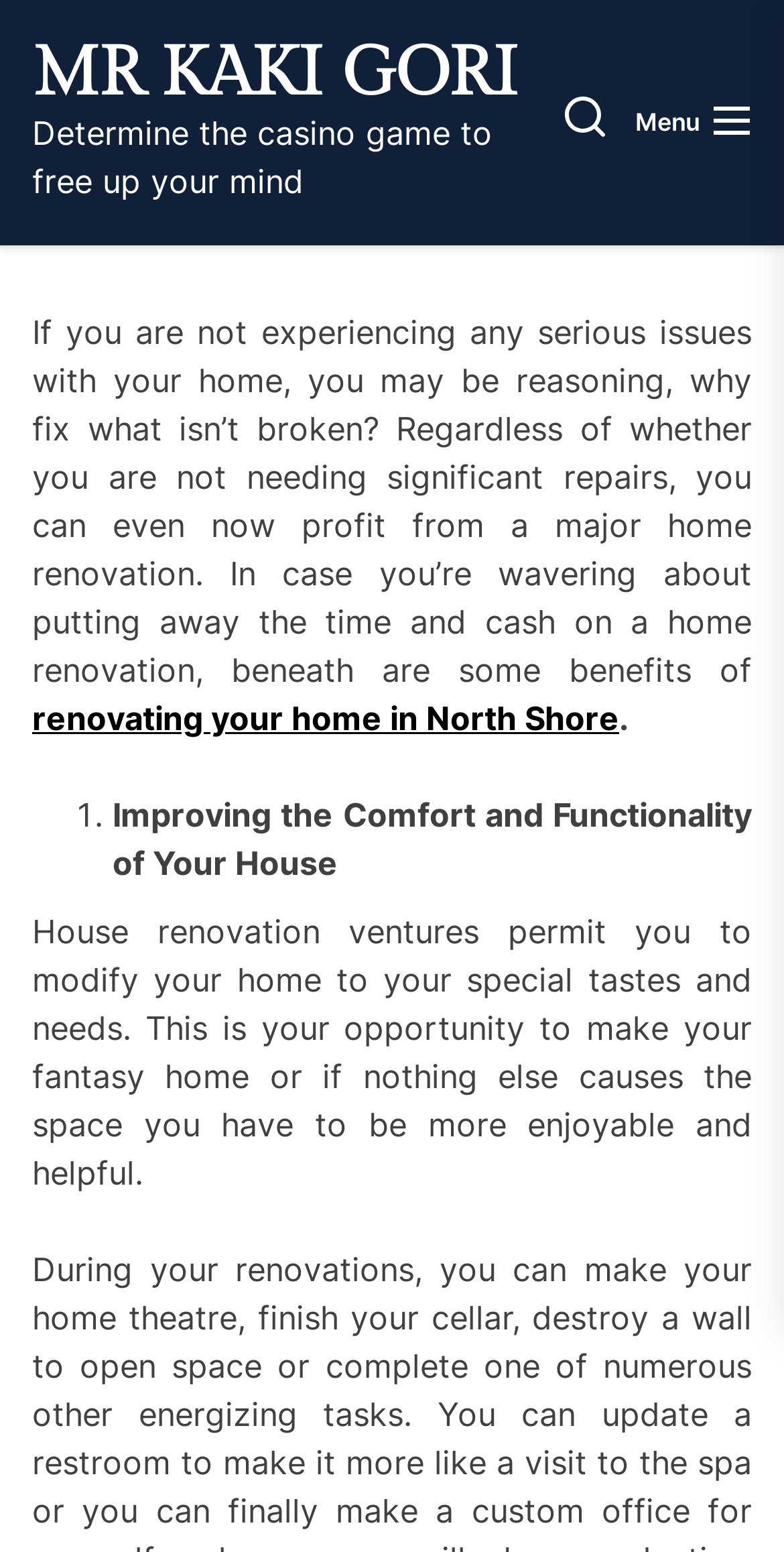Locate the bounding box of the UI element described by: "Menu" in the given webpage screenshot.

[0.81, 0.062, 0.959, 0.096]